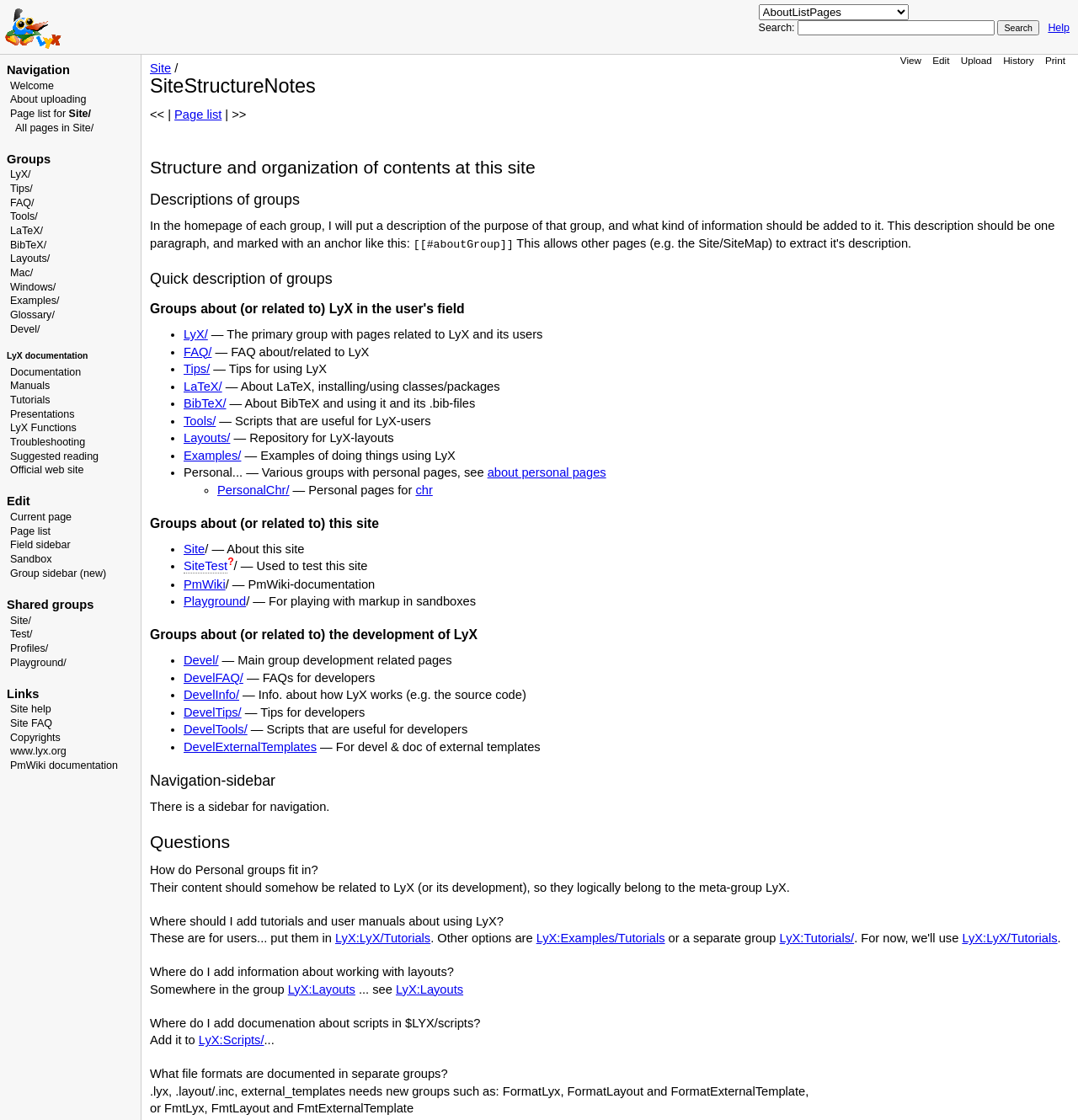Provide the bounding box coordinates of the HTML element this sentence describes: "LyX:LyX/Tutorials". The bounding box coordinates consist of four float numbers between 0 and 1, i.e., [left, top, right, bottom].

[0.311, 0.832, 0.399, 0.844]